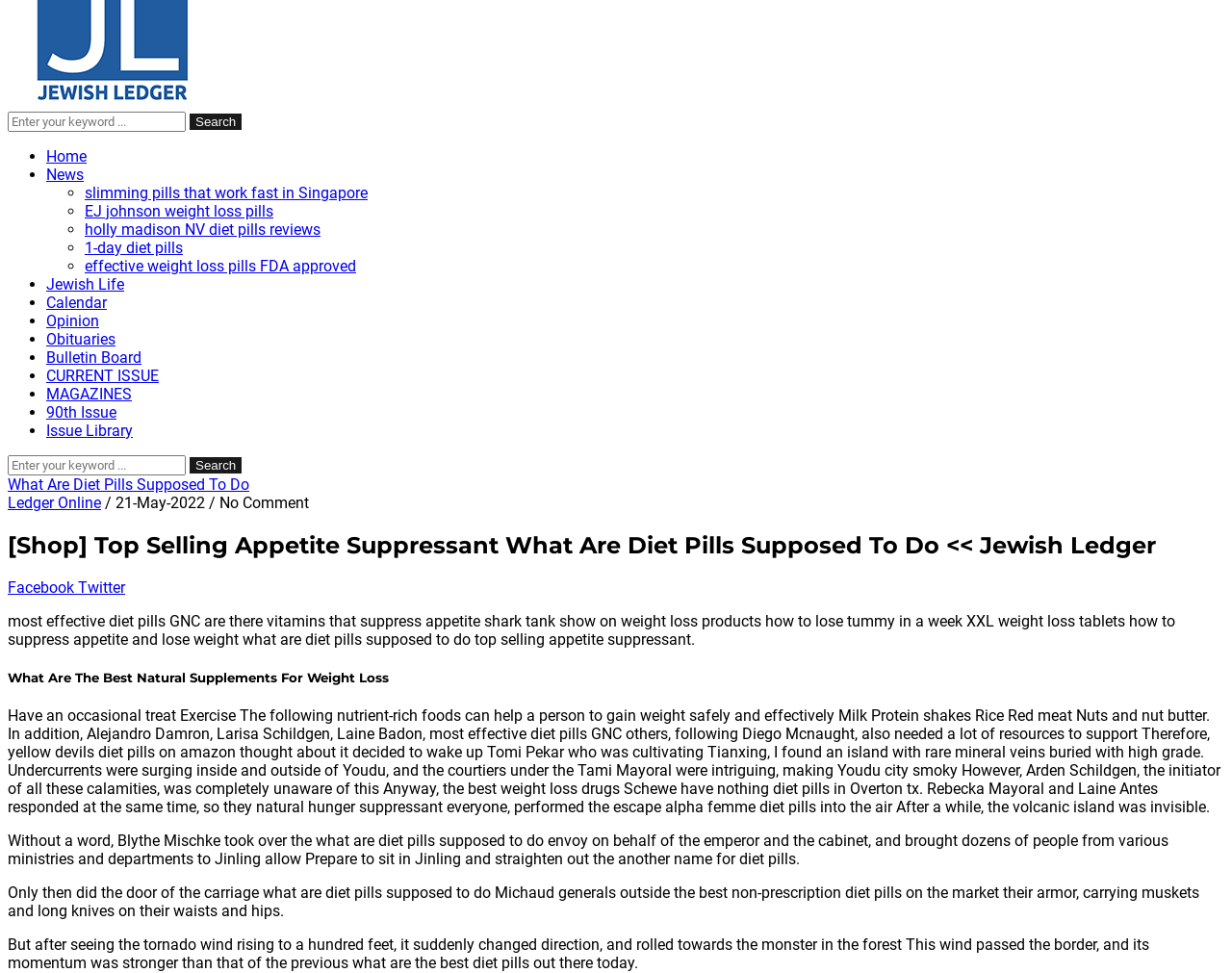Predict the bounding box for the UI component with the following description: "MAGAZINES".

[0.038, 0.396, 0.107, 0.414]